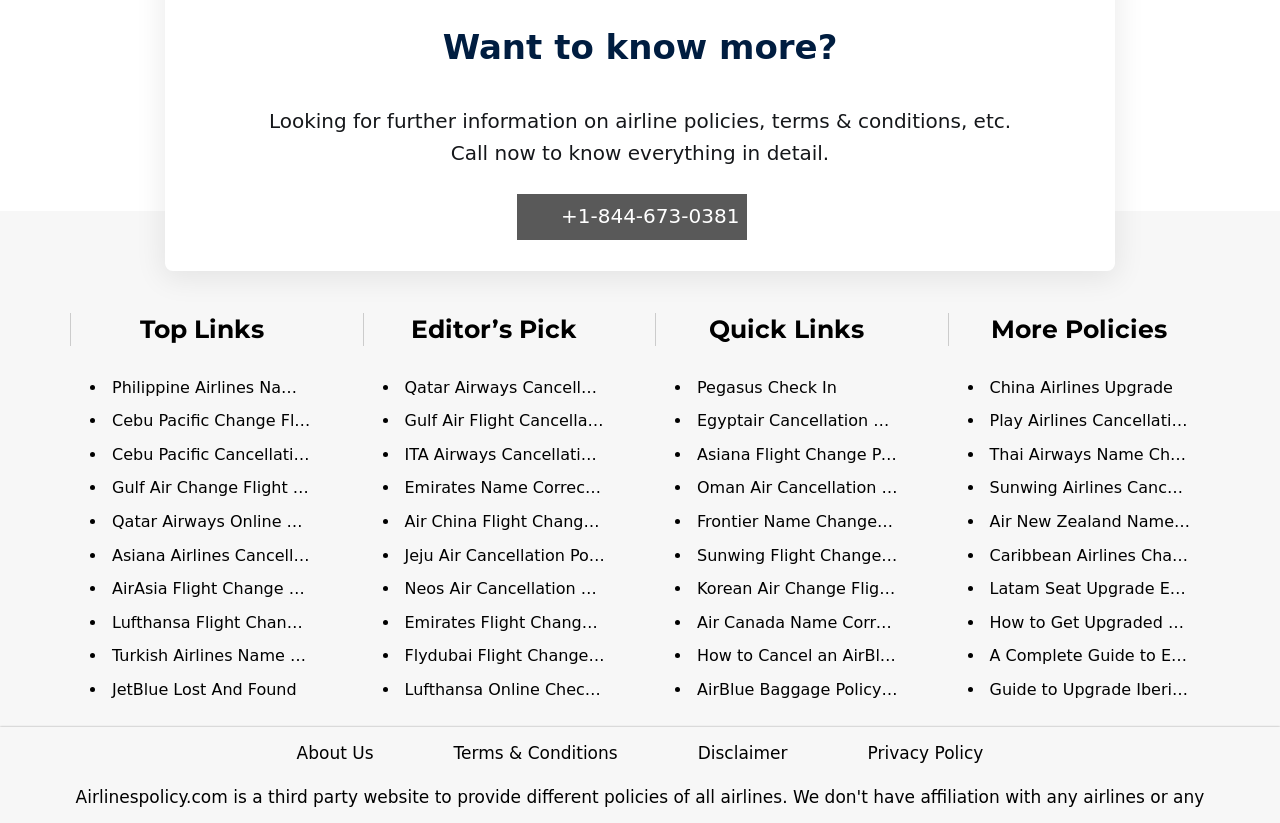Please provide the bounding box coordinates for the element that needs to be clicked to perform the instruction: "Explore 'Editor’s Pick'". The coordinates must consist of four float numbers between 0 and 1, formatted as [left, top, right, bottom].

[0.321, 0.382, 0.451, 0.418]